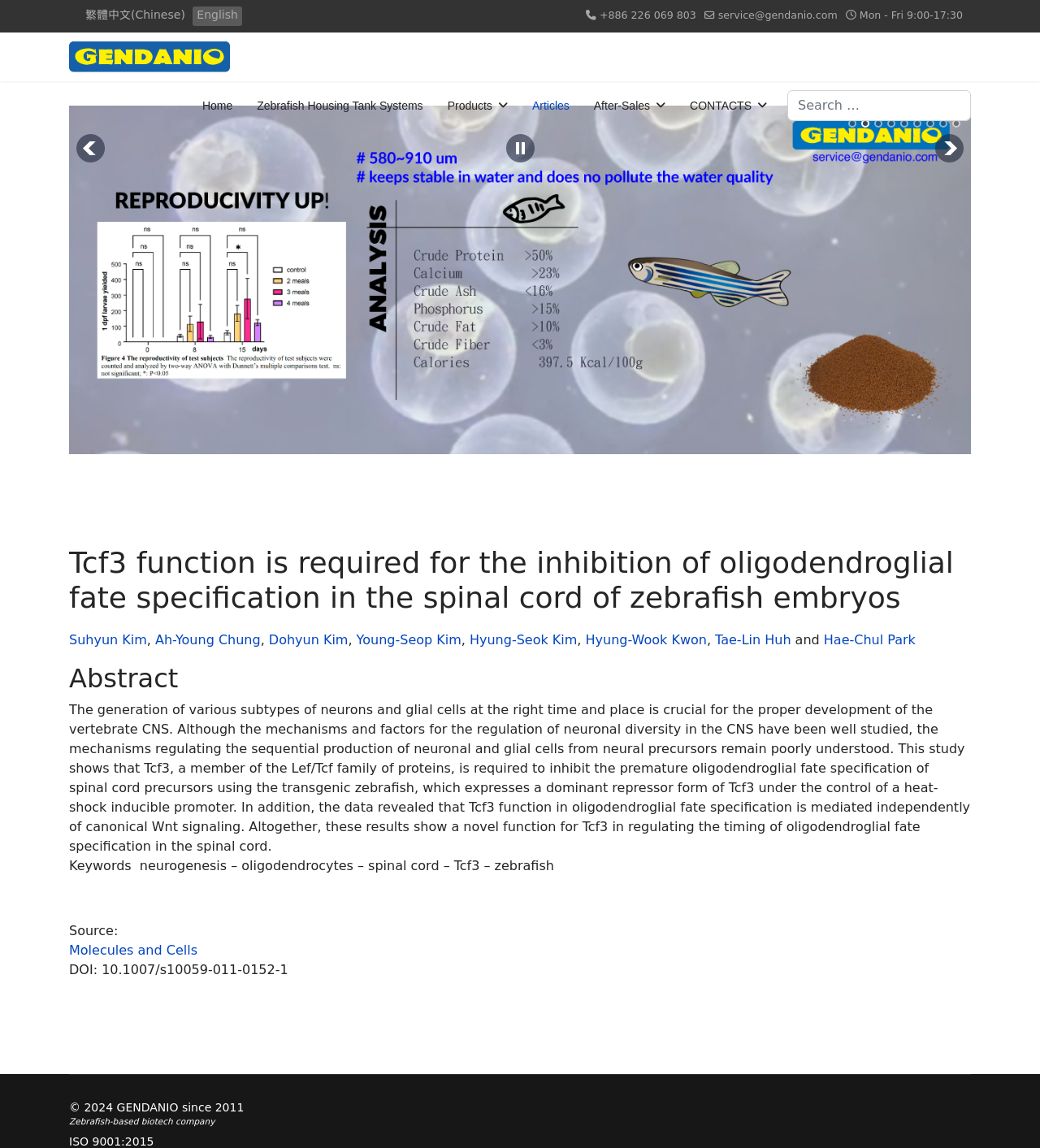What is the DOI of the article?
Carefully analyze the image and provide a detailed answer to the question.

The DOI of the article is 10.1007/s10059-011-0152-1, which can be found at the bottom of the webpage, below the abstract.